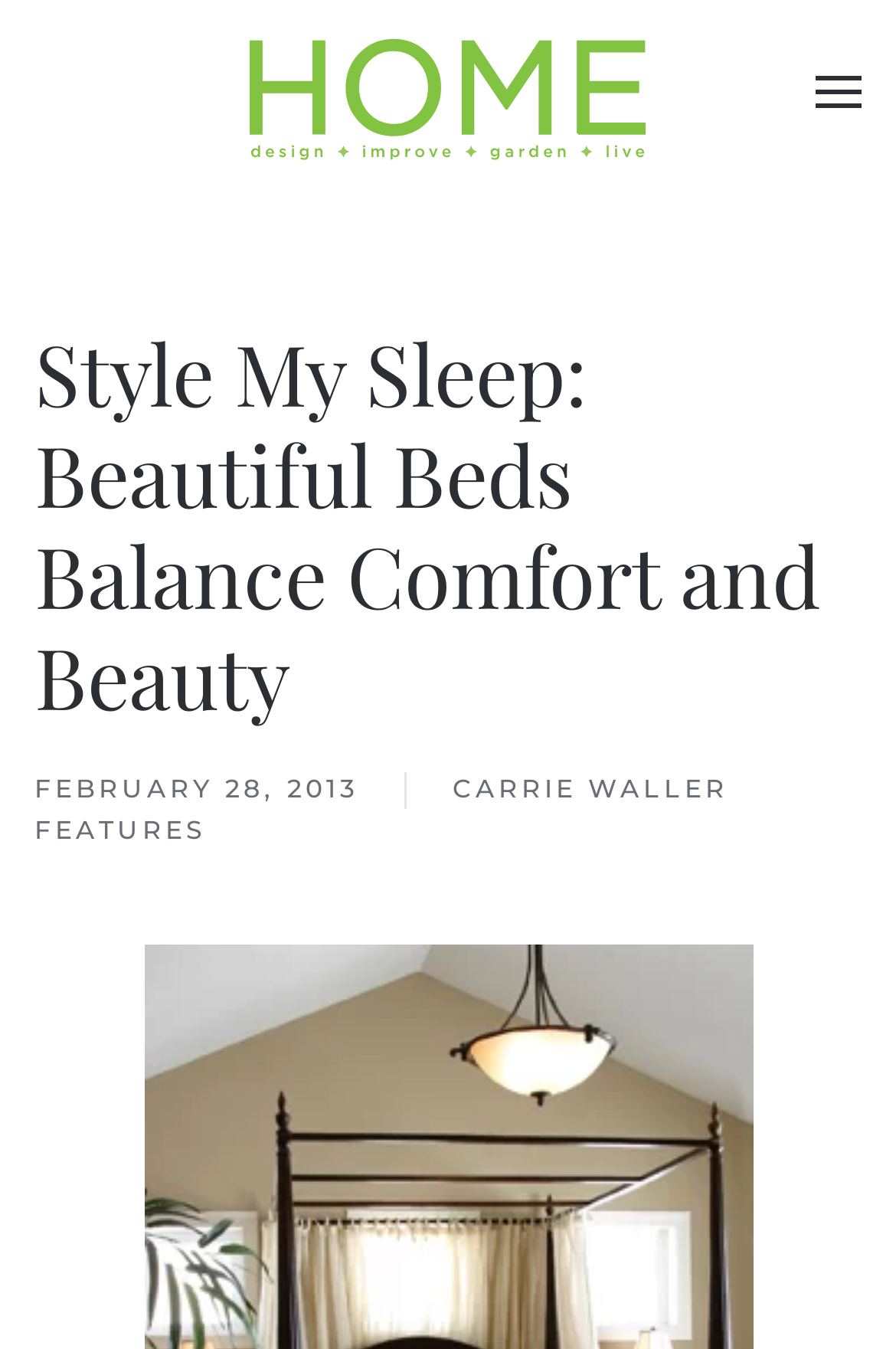Give a one-word or short-phrase answer to the following question: 
What is the name of the magazine?

Central Virginia HOME Magazine